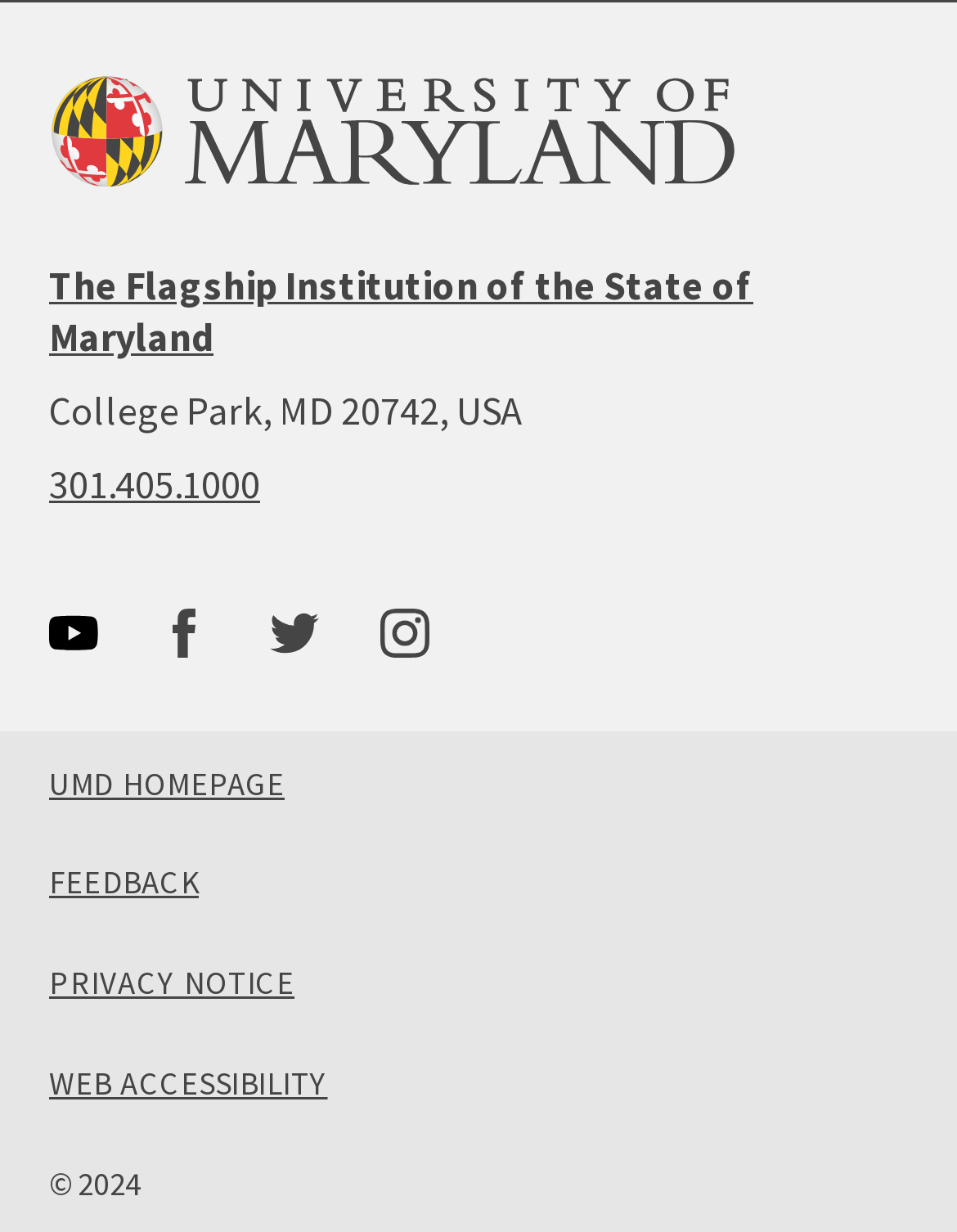What is the copyright year?
Using the information presented in the image, please offer a detailed response to the question.

I found a StaticText element with the text '2024' which is a child of the contentinfo element. This suggests that the copyright year is 2024.